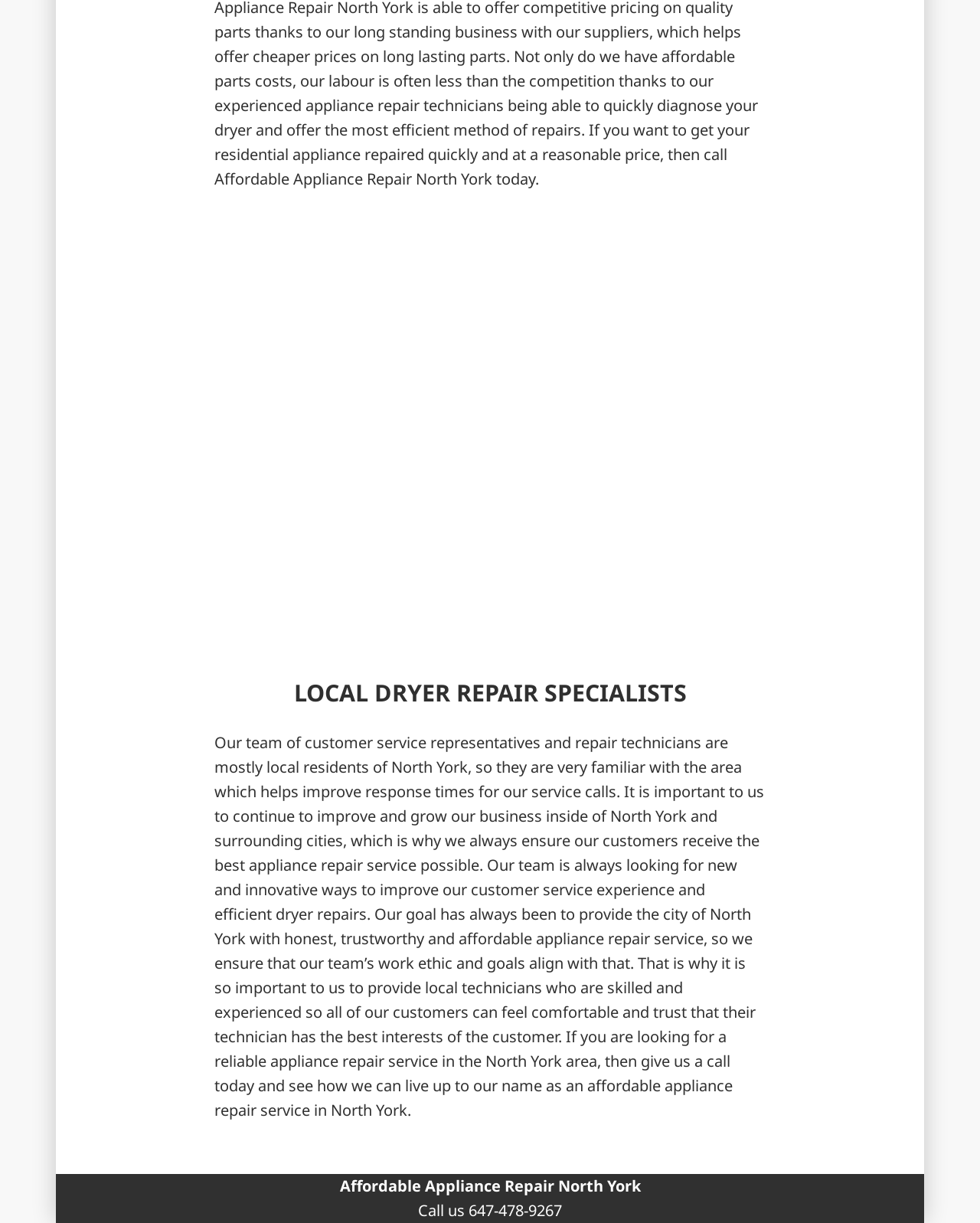What is the goal of the team?
Please answer the question as detailed as possible based on the image.

According to the StaticText element, 'Our goal has always been to provide the city of North York with honest, trustworthy and affordable appliance repair service...'. This shows that the team's goal is to provide honest, trustworthy and affordable appliance repair service.